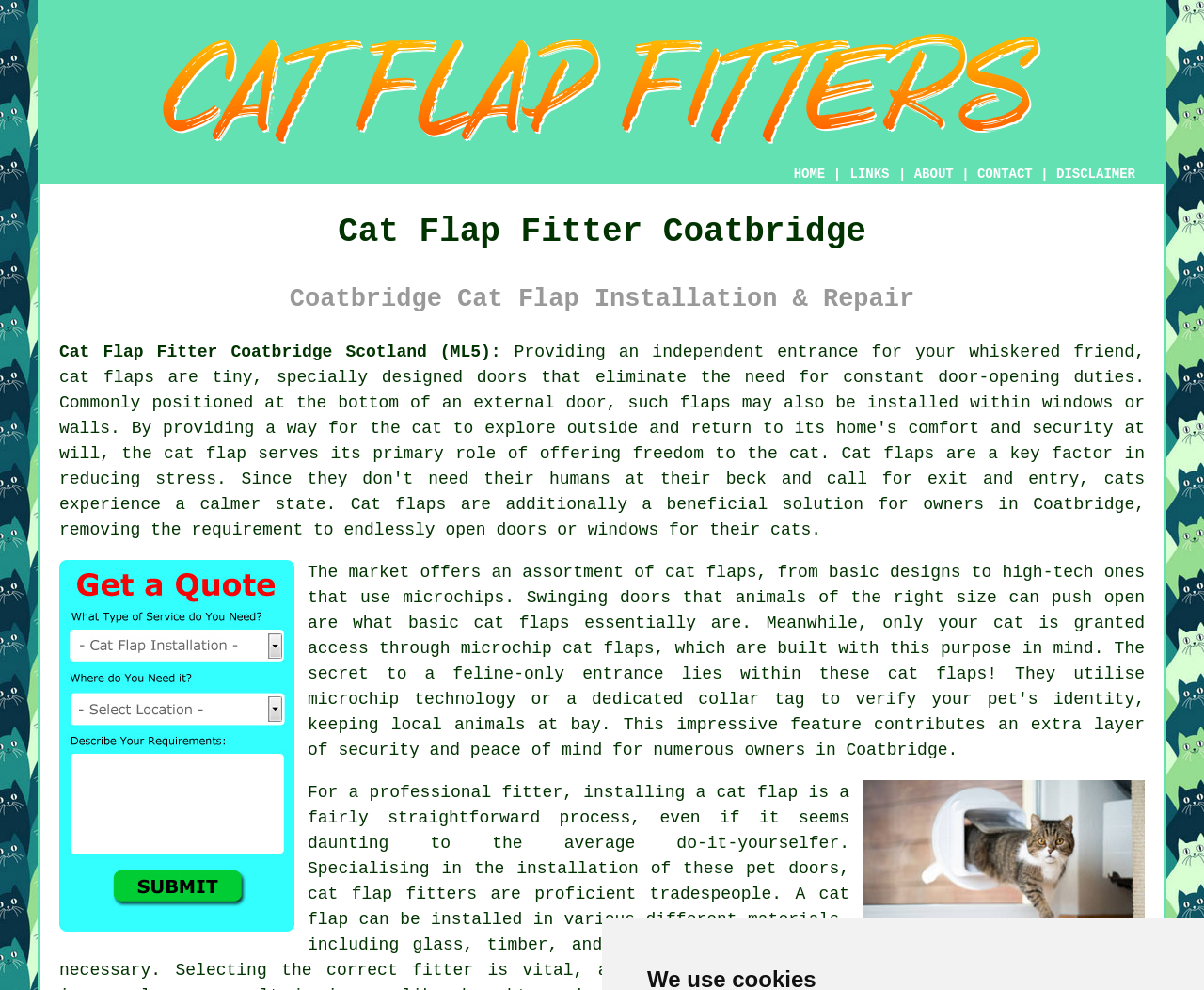What is the main service offered?
Give a one-word or short-phrase answer derived from the screenshot.

Cat flap installation